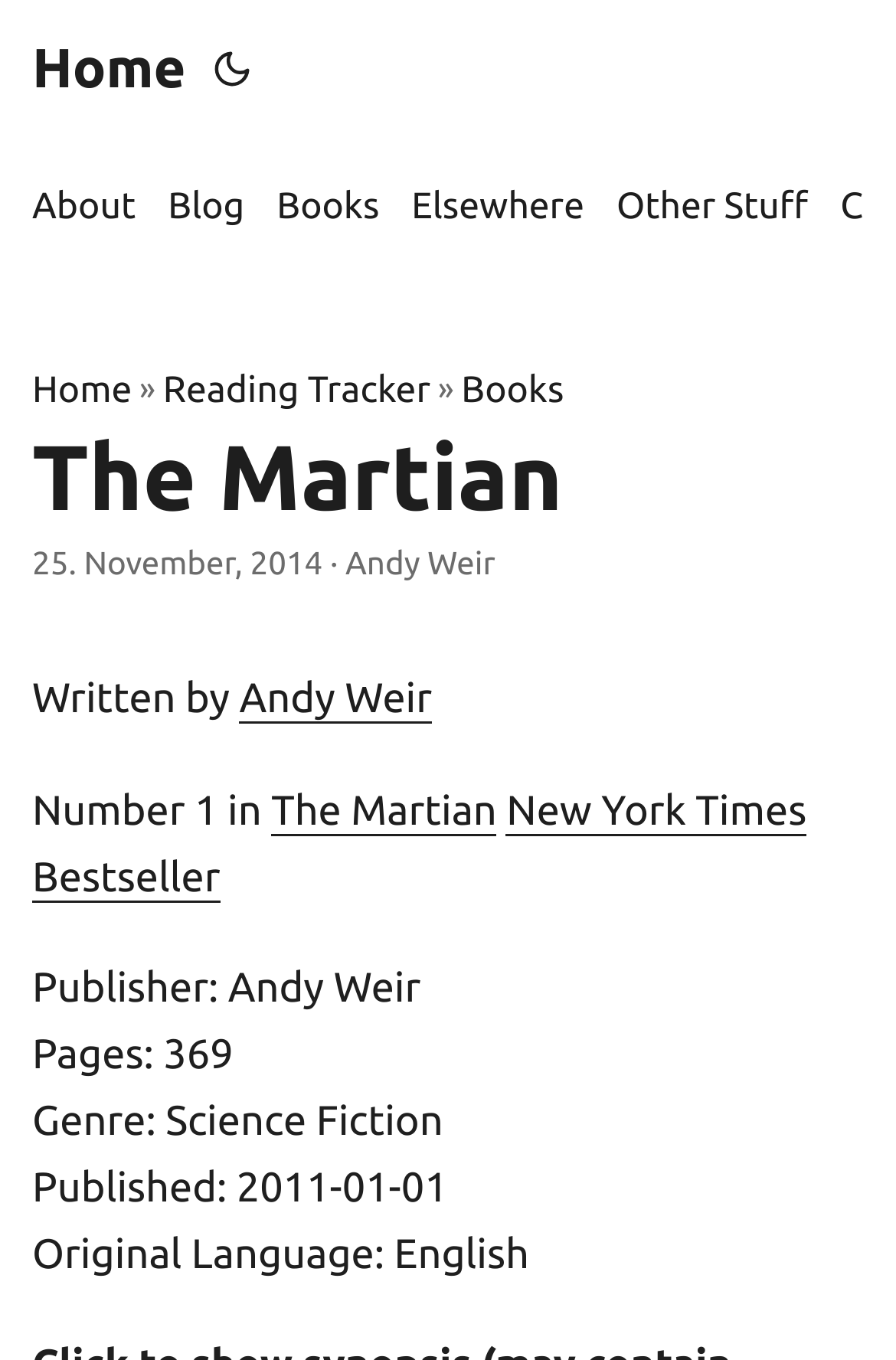Please reply to the following question with a single word or a short phrase:
What is the title of the book being described?

The Martian